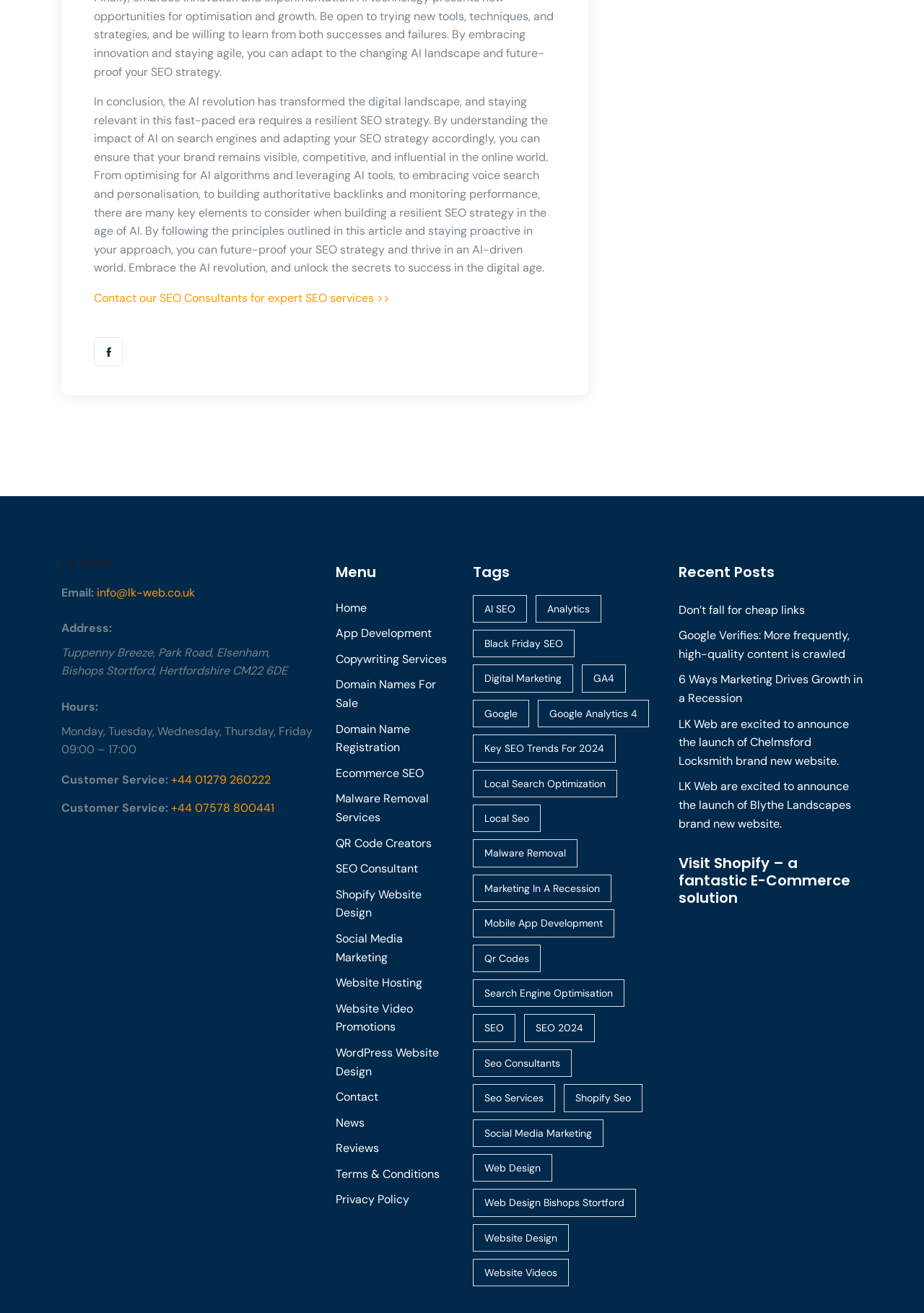Please respond to the question using a single word or phrase:
What is the company name?

Lk Web